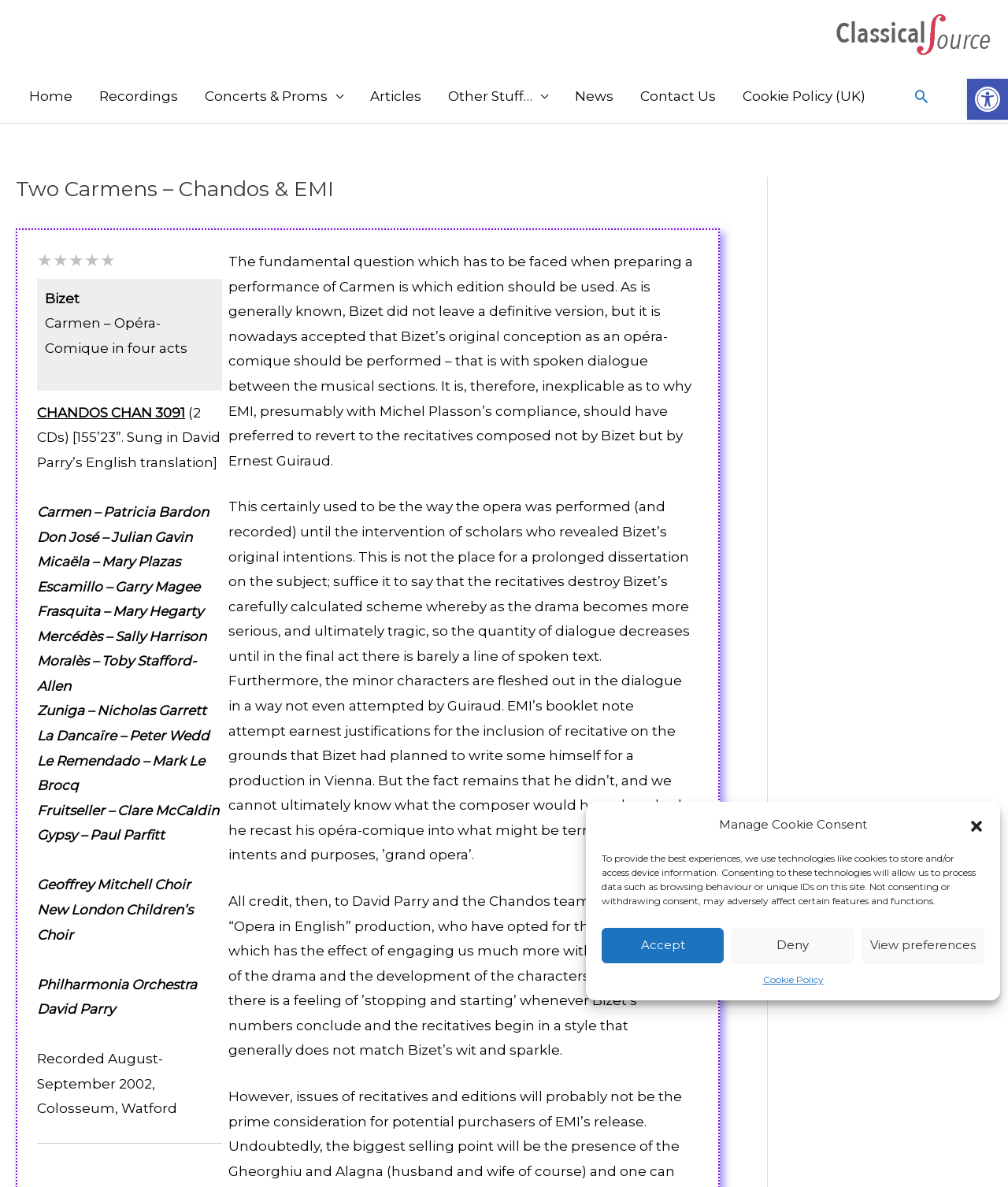Present a detailed account of what is displayed on the webpage.

The webpage is about a classical music review, specifically discussing two different editions of the opera "Carmen" by Bizet. At the top, there is a toolbar with an accessibility tools link and an image. Below that, a dialog box for managing cookie consent is displayed, with buttons to close, accept, deny, or view preferences.

The main content of the webpage is divided into two sections. On the left, there is a navigation menu with links to different sections of the website, including Home, Recordings, Concerts & Proms, Articles, and News. On the right, there is a header with the title "Two Carmens – Chandos & EMI" and a rating of 0 out of 5 stars.

Below the header, there is a list of details about the Chandos edition of Carmen, including the opera's title, composer, and performers. This is followed by a long article discussing the differences between the Chandos and EMI editions, specifically the use of spoken dialogue versus recitatives. The article argues that the Chandos edition's use of dialogue is more engaging and faithful to Bizet's original intentions.

Throughout the webpage, there are several images, including the accessibility tools icon, the website's logo, and a search icon. The overall layout is organized and easy to follow, with clear headings and concise text.